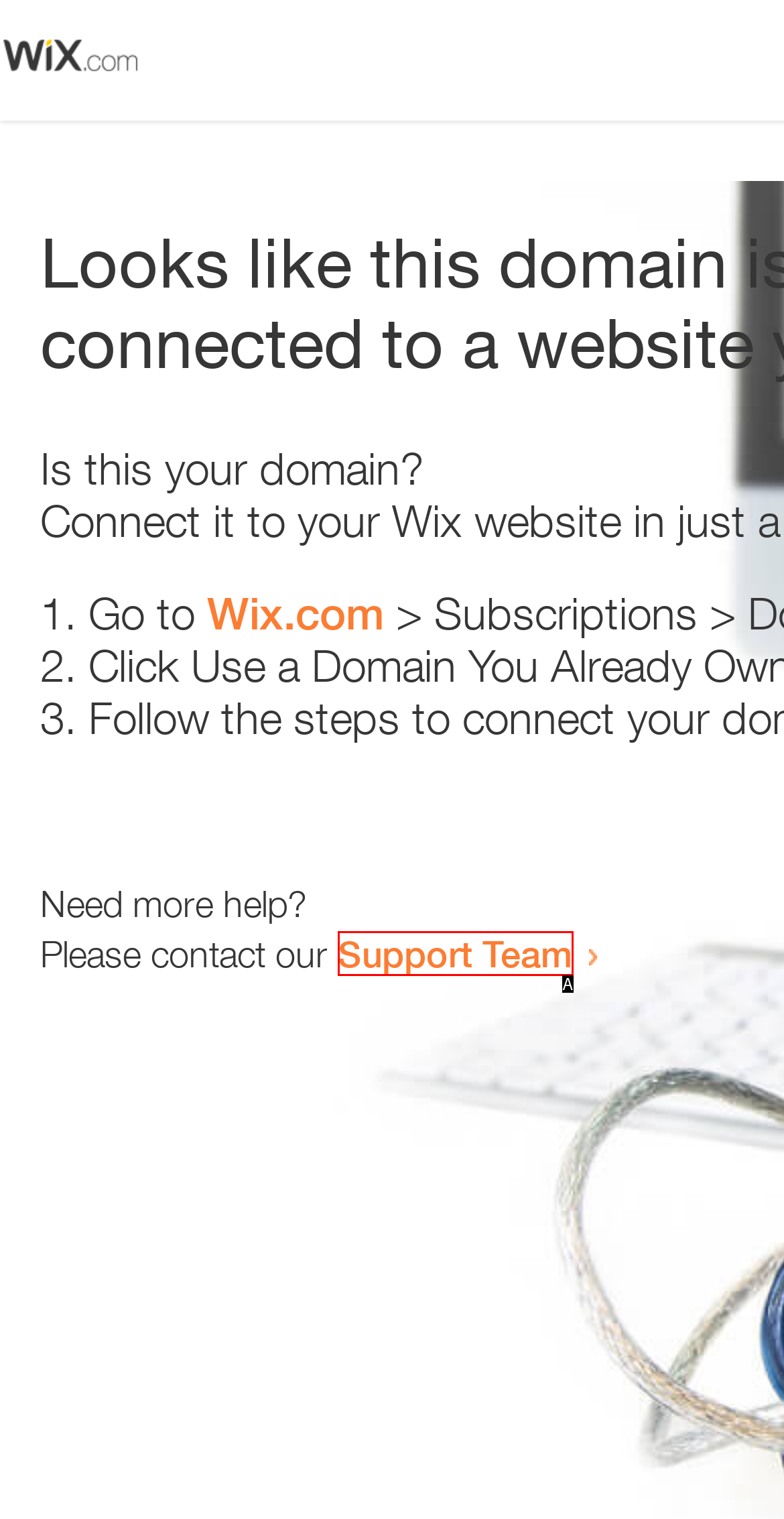From the provided options, which letter corresponds to the element described as: Support Team
Answer with the letter only.

A